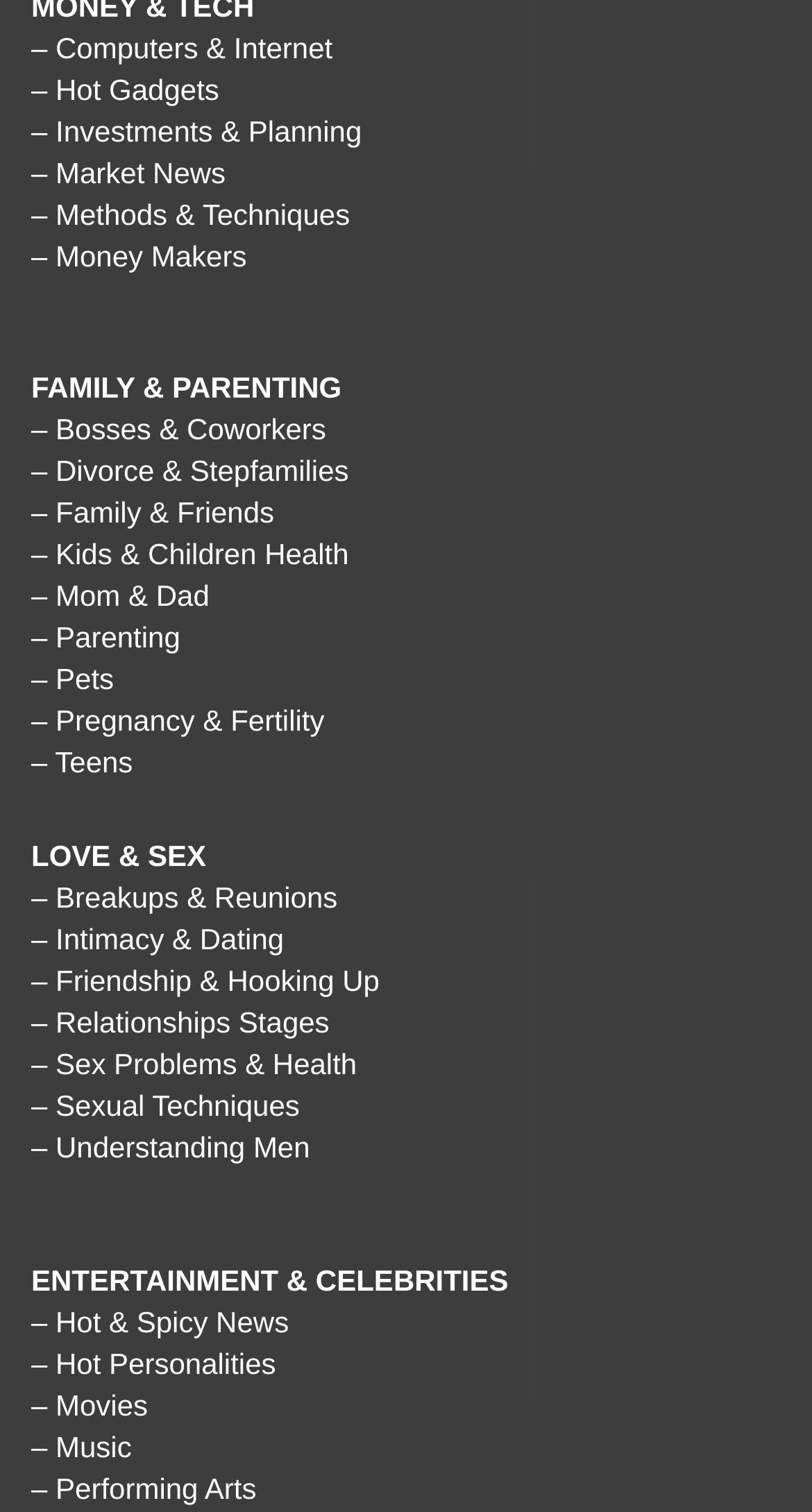From the given element description: "– Computers & Internet", find the bounding box for the UI element. Provide the coordinates as four float numbers between 0 and 1, in the order [left, top, right, bottom].

[0.038, 0.02, 0.41, 0.042]